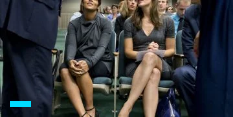Using the image as a reference, answer the following question in as much detail as possible:
What is the atmosphere of the event?

The image suggests an atmosphere of anticipation, likely related to a discussion or presentation happening in the foreground, where a speaker is partially visible, adding to the dynamic of the setting.